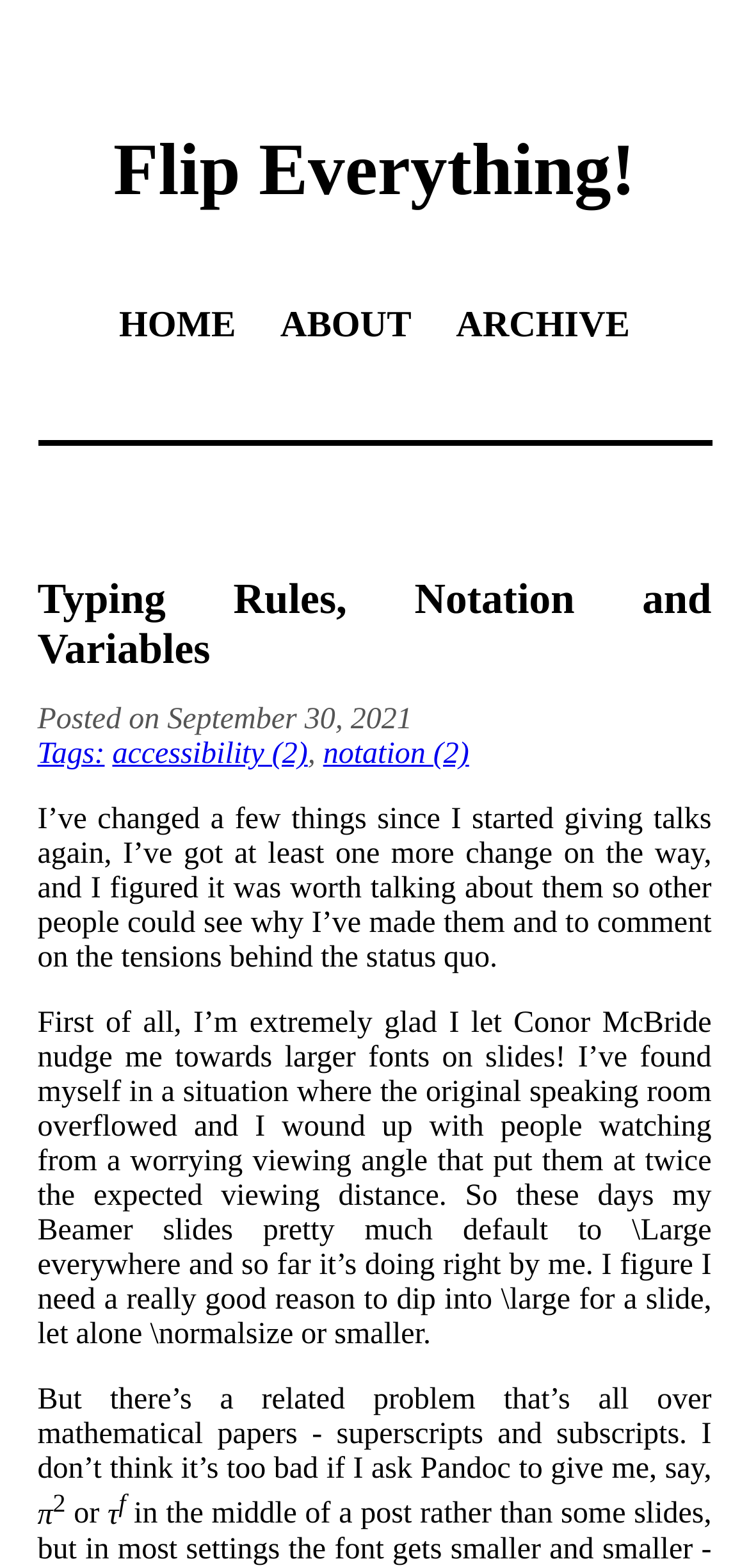Based on the image, give a detailed response to the question: What is the symbol mentioned in the text?

I found this symbol by looking at the static text element 'π' which is a child element of the paragraph of text.